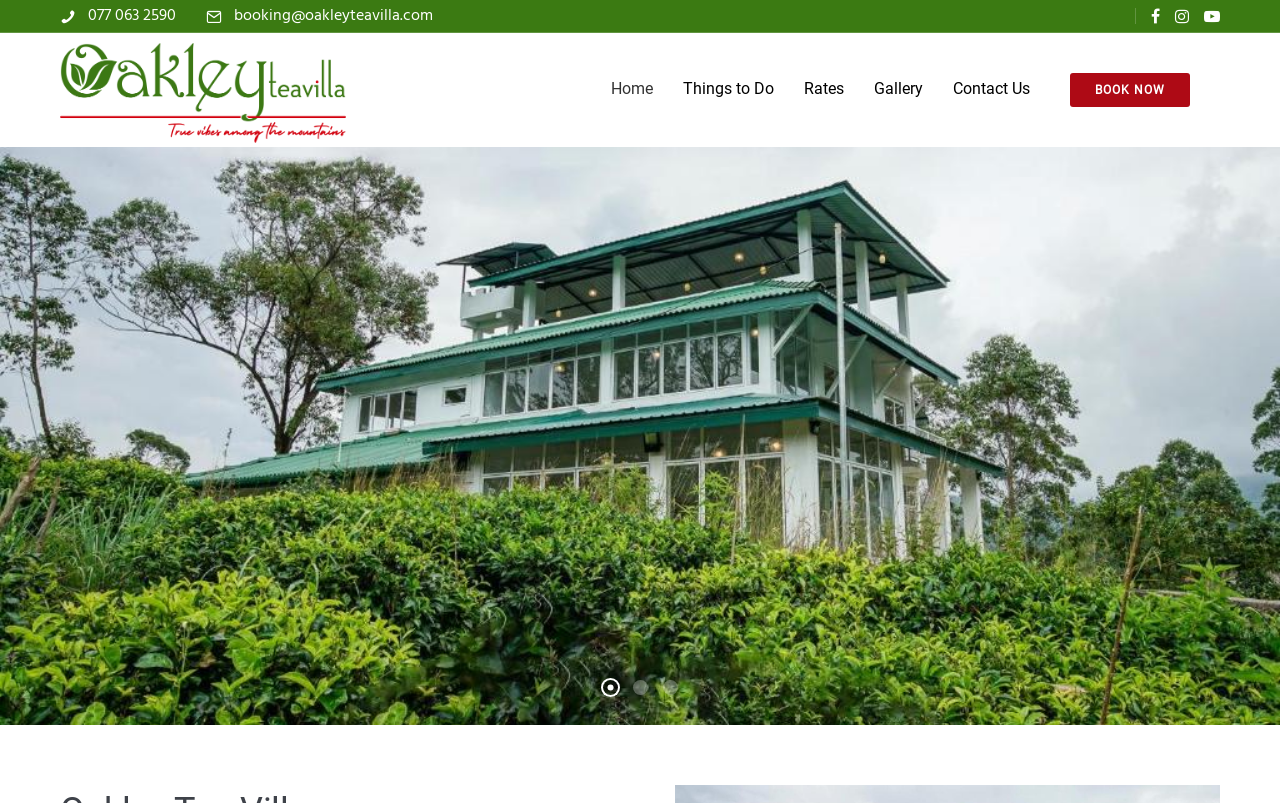Find and indicate the bounding box coordinates of the region you should select to follow the given instruction: "call the phone number".

[0.069, 0.004, 0.138, 0.036]